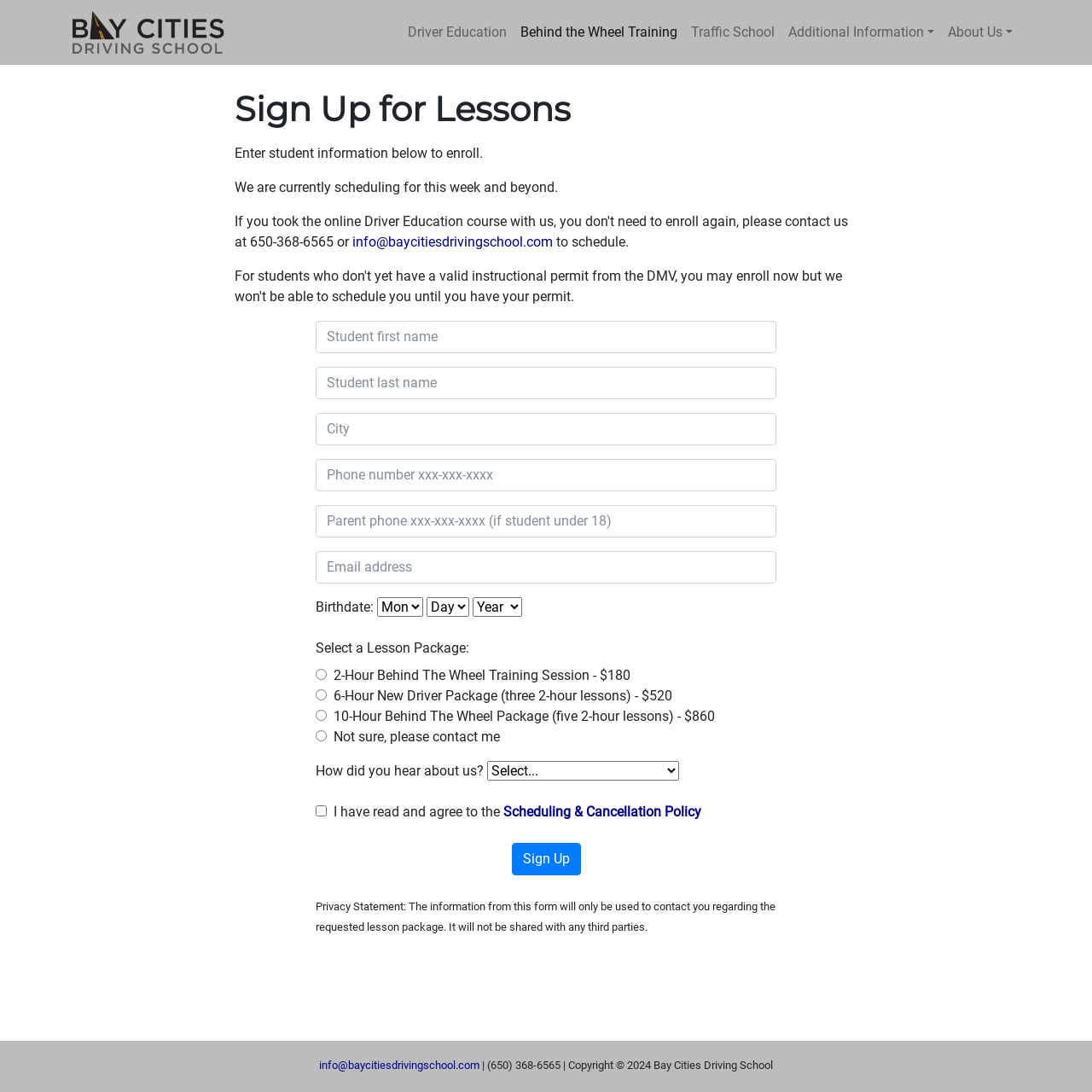What is the required information to sign up for lessons?
Carefully analyze the image and provide a thorough answer to the question.

The sign-up form on the webpage requires students to enter their first name, last name, city, phone number, and email address. Additionally, students under 18 are required to provide their parent's phone number. This information is necessary to schedule a lesson and for the driving school to contact the student.